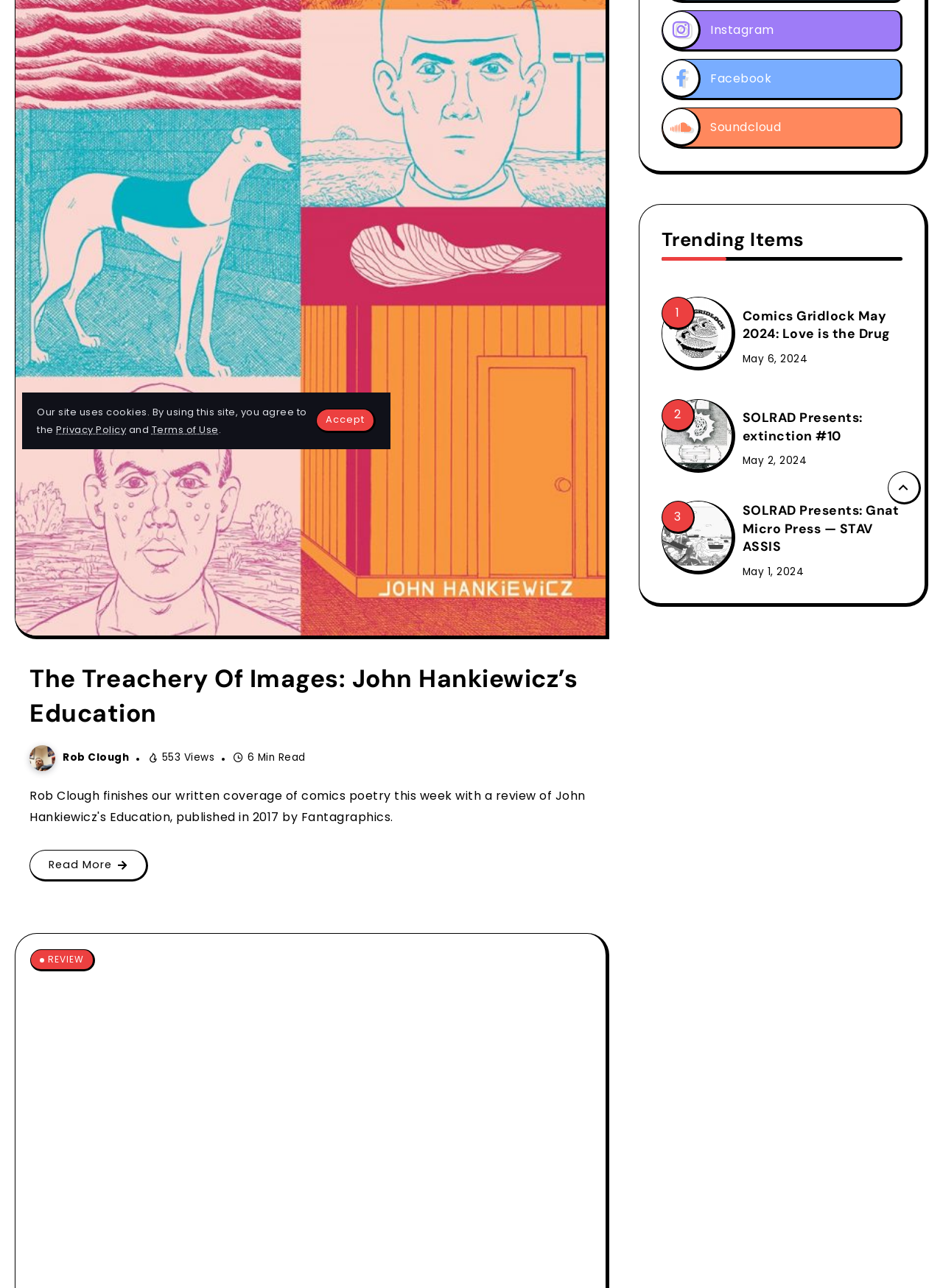Identify the bounding box coordinates of the HTML element based on this description: "Accept".

[0.335, 0.317, 0.398, 0.336]